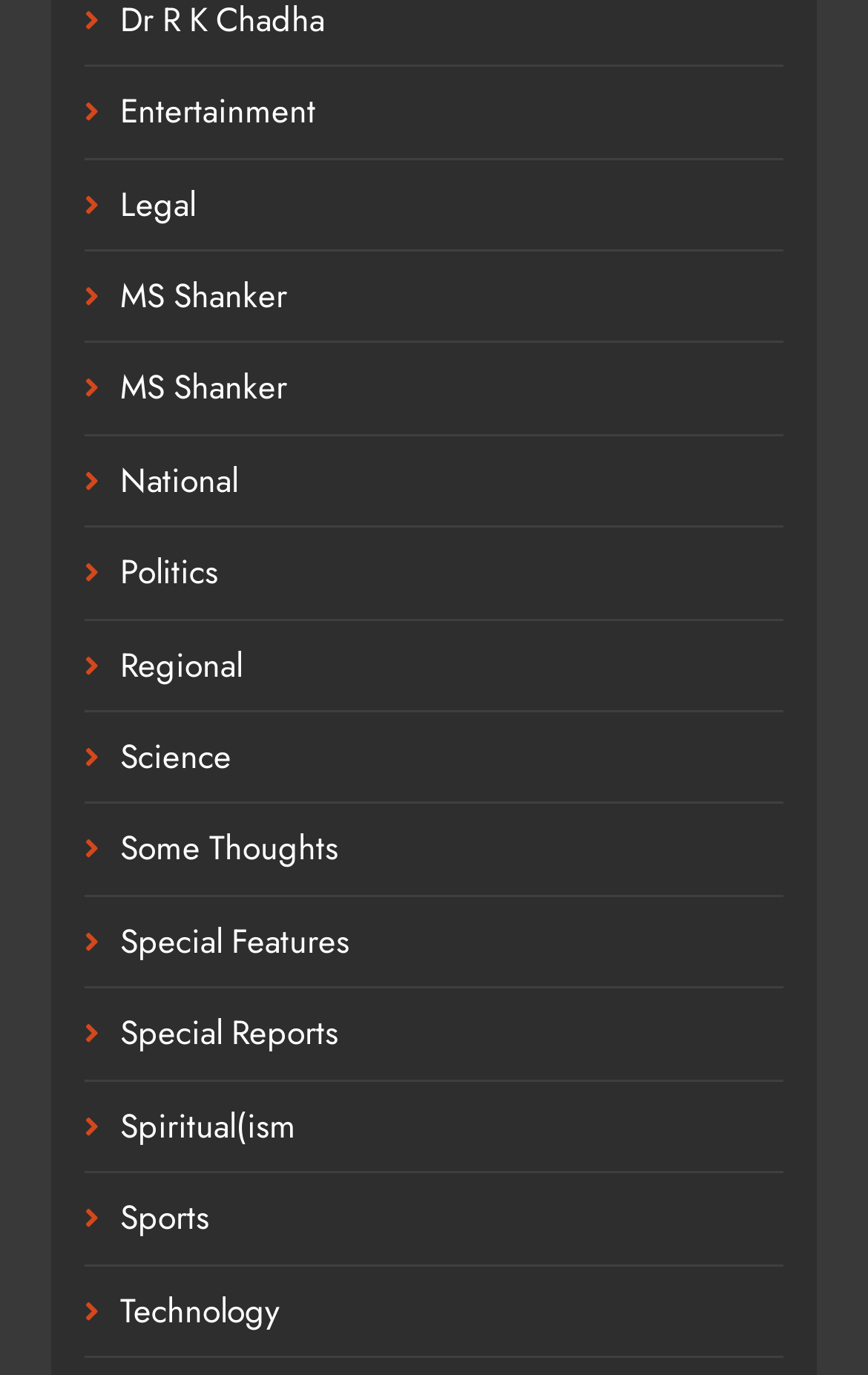Using the webpage screenshot, locate the HTML element that fits the following description and provide its bounding box: "MS Shanker".

[0.138, 0.197, 0.331, 0.233]